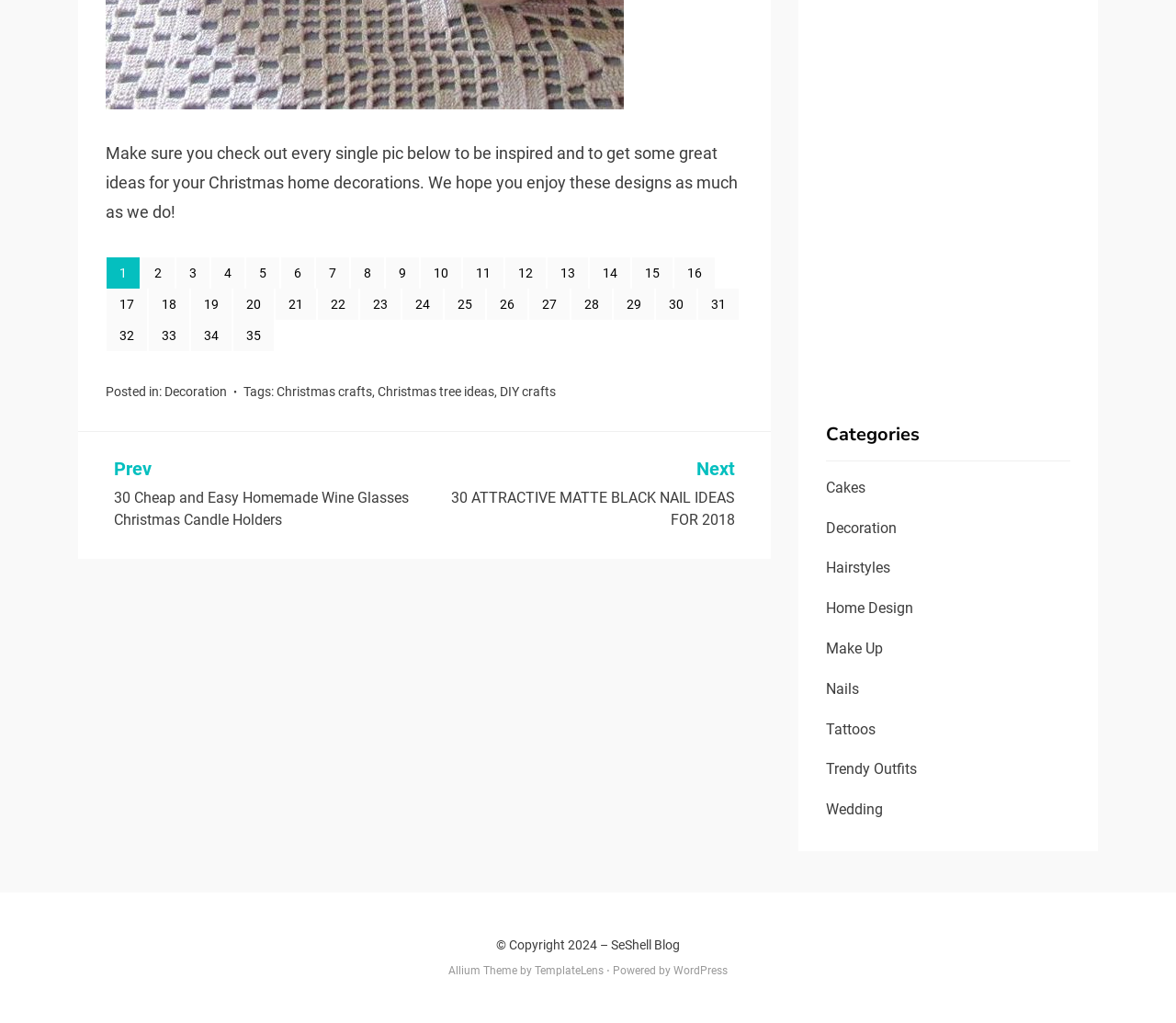Answer the question in a single word or phrase:
How many links are there in the post navigation section?

2